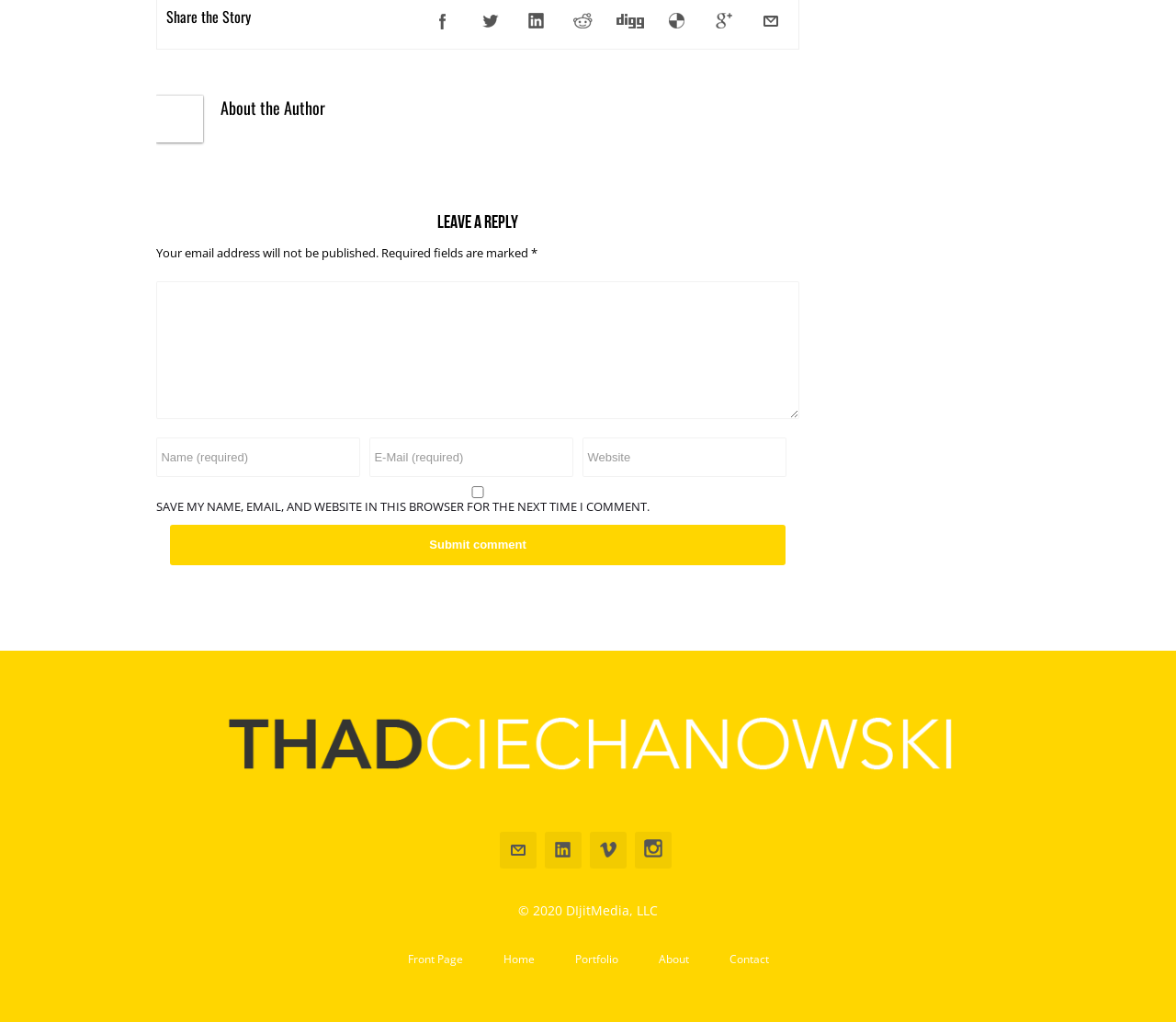What is the copyright information at the bottom?
Please provide a single word or phrase as your answer based on the image.

2020 DijitMedia, LLC